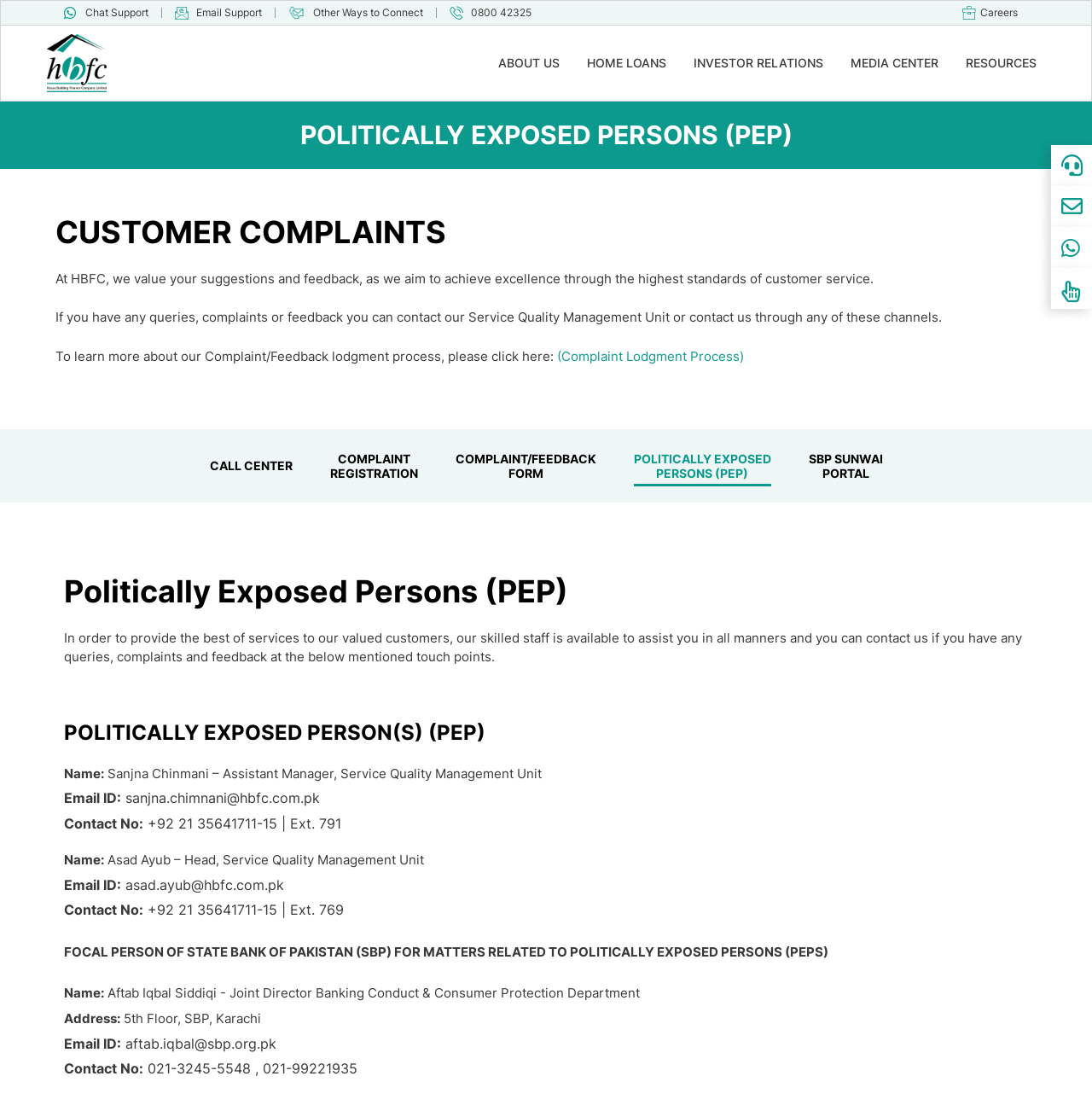Find the coordinates for the bounding box of the element with this description: "(Complaint Lodgment Process)".

[0.51, 0.314, 0.681, 0.328]